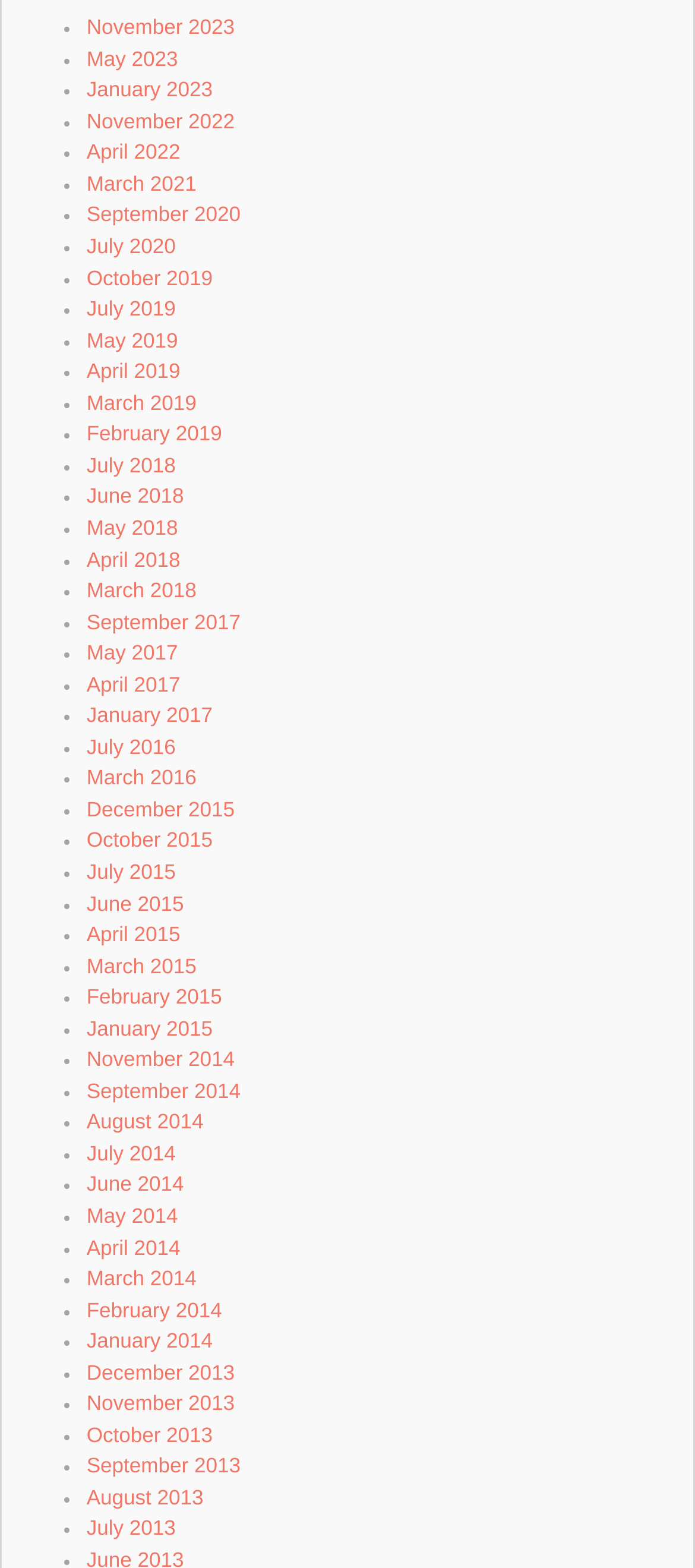Please provide a comprehensive answer to the question based on the screenshot: What is the earliest month listed?

By examining the list of links, I found that the earliest month listed is January 2014, which is located at the bottom of the list.